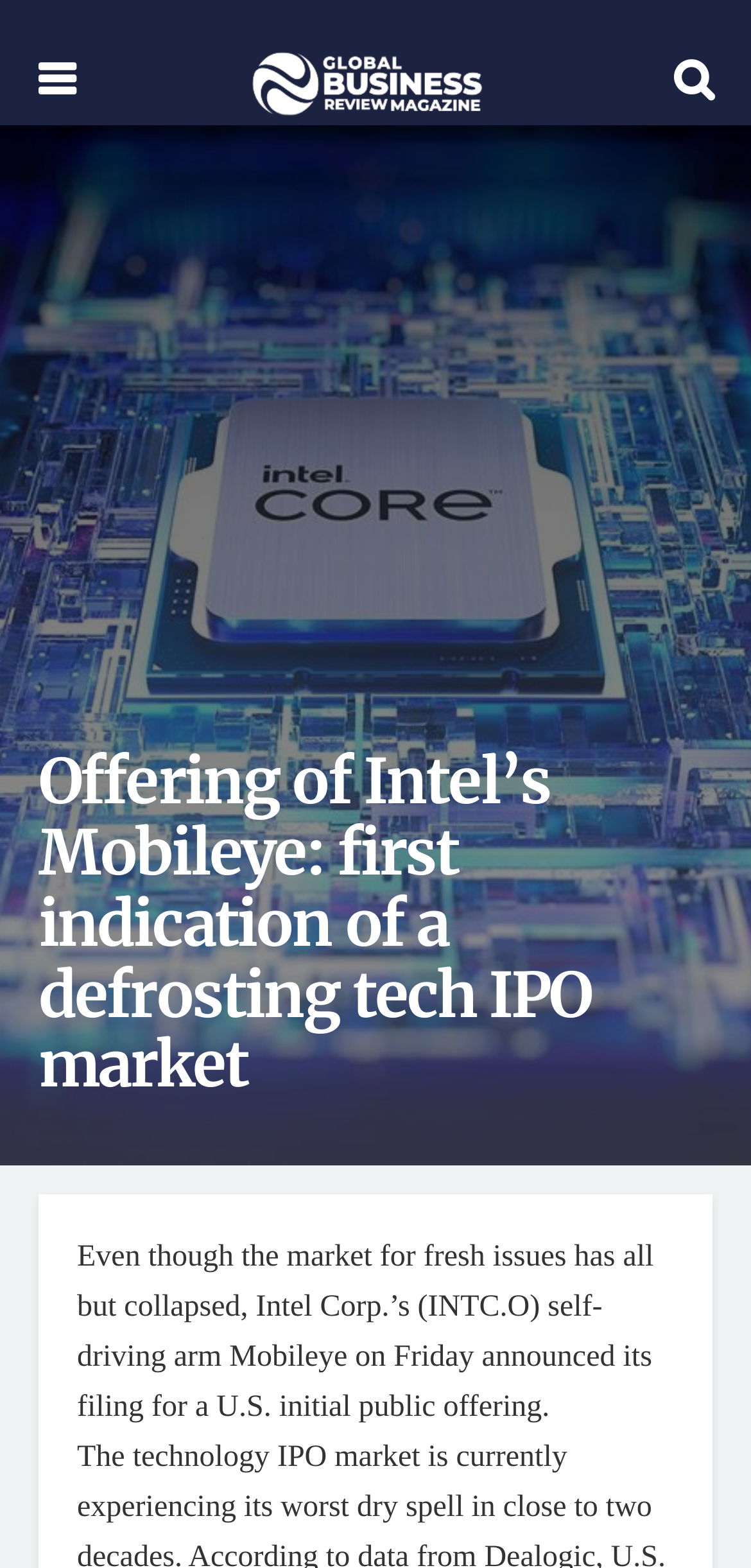Locate the headline of the webpage and generate its content.

Offering of Intel’s Mobileye: first indication of a defrosting tech IPO market